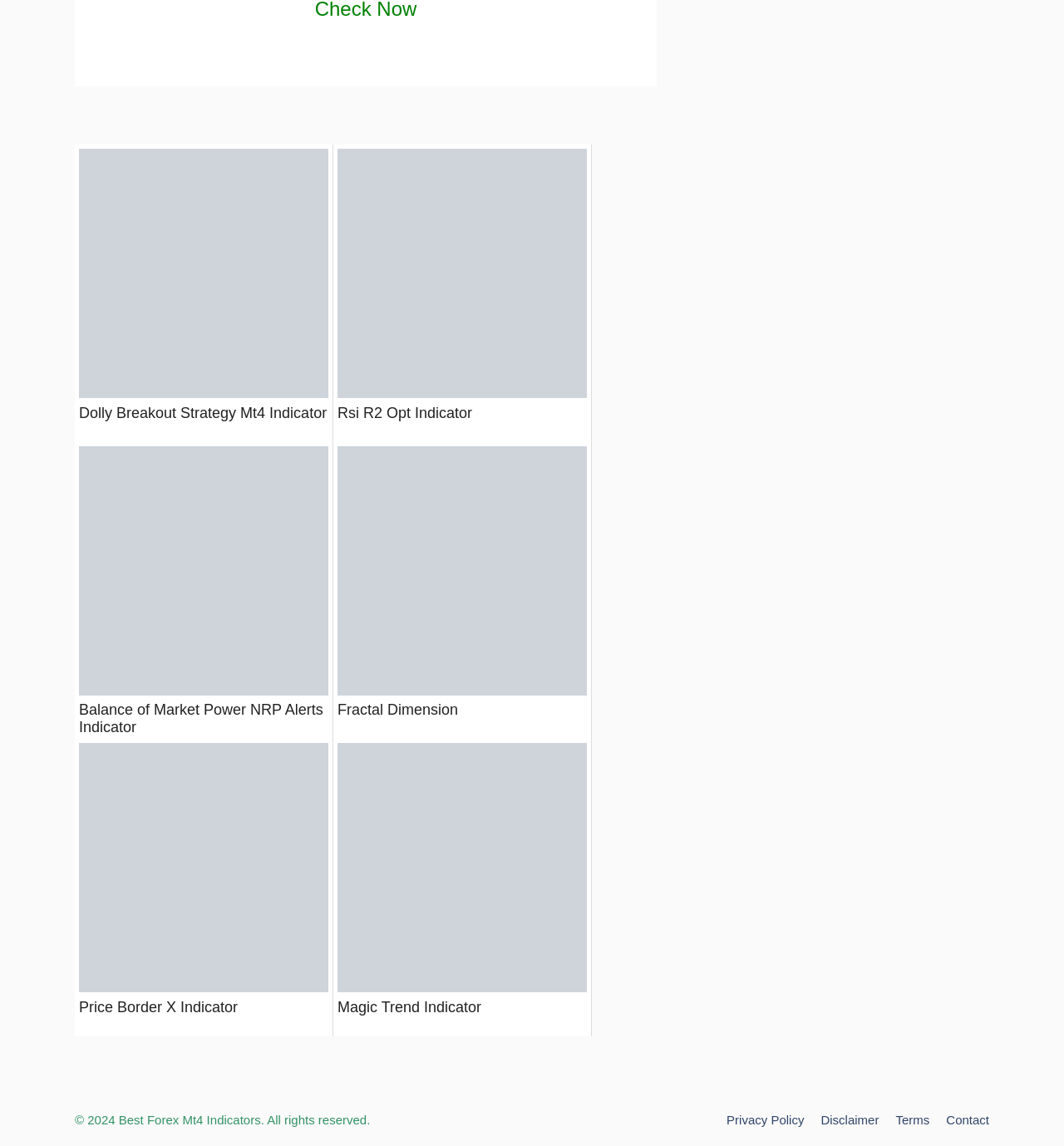Using the provided element description: "Rsi R2 Opt Indicator", identify the bounding box coordinates. The coordinates should be four floats between 0 and 1 in the order [left, top, right, bottom].

[0.317, 0.353, 0.552, 0.382]